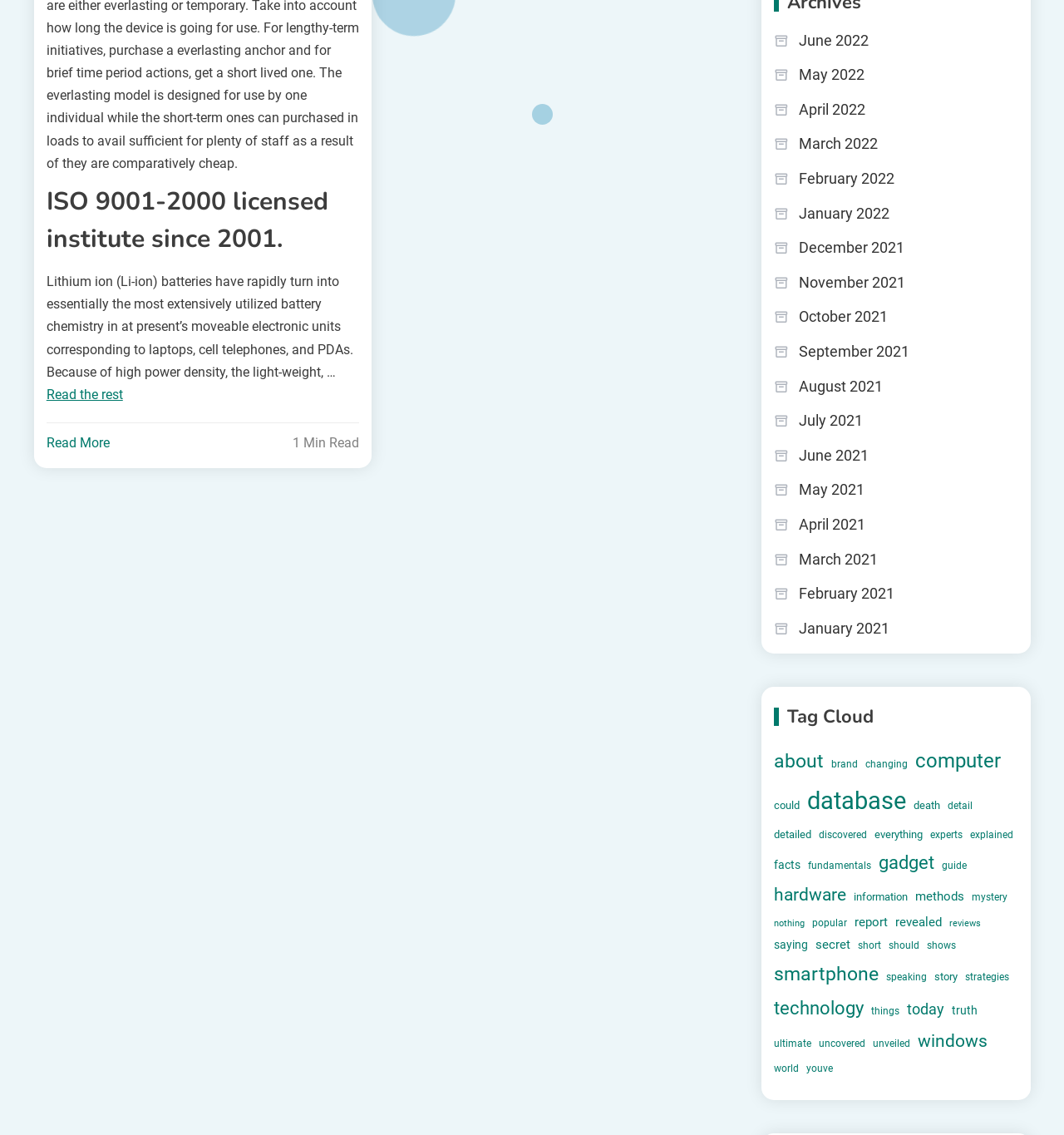What is the institute licensed since 2001?
Could you please answer the question thoroughly and with as much detail as possible?

The heading at the top of the webpage mentions that the institute is licensed since 2001, and the specific license is ISO 9001-2000.